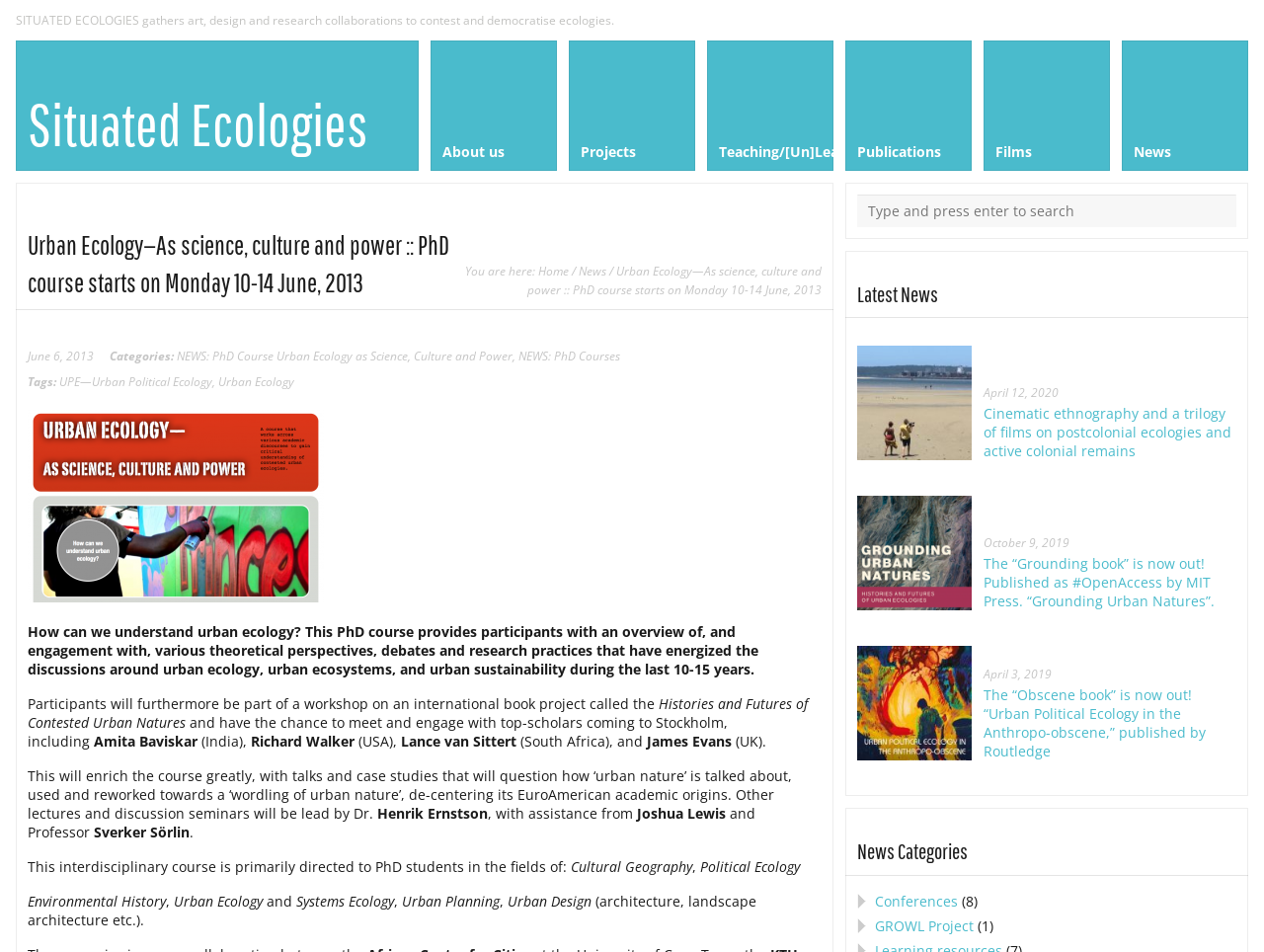Could you specify the bounding box coordinates for the clickable section to complete the following instruction: "View all resources"?

None